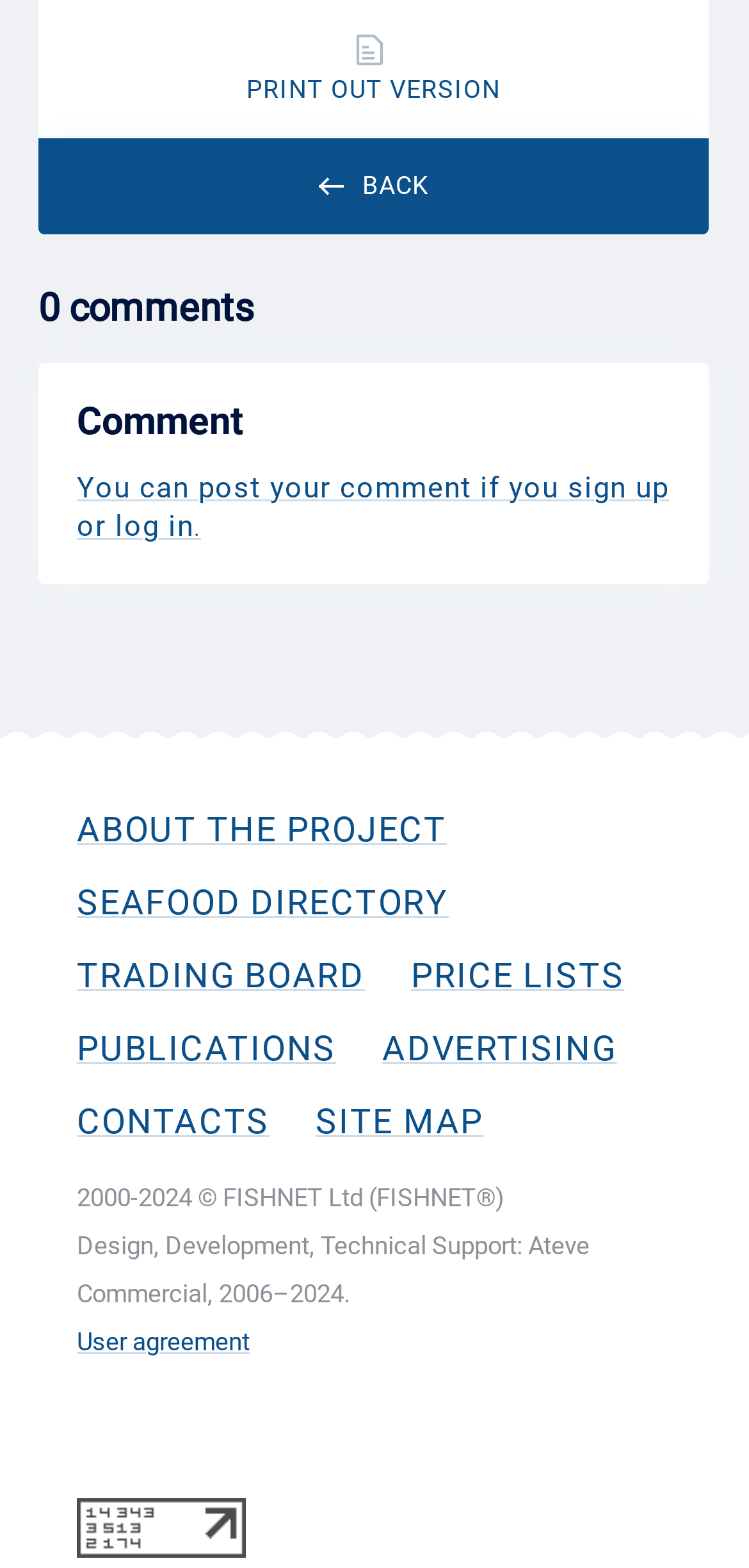Analyze the image and provide a detailed answer to the question: What is the position of the 'Comment' text?

I analyzed the bounding box coordinates of the 'Comment' text and the login link. The 'Comment' text has a y1 coordinate of 0.254, which is smaller than the y1 coordinate of the login link (0.3). This indicates that the 'Comment' text is positioned above the login link.